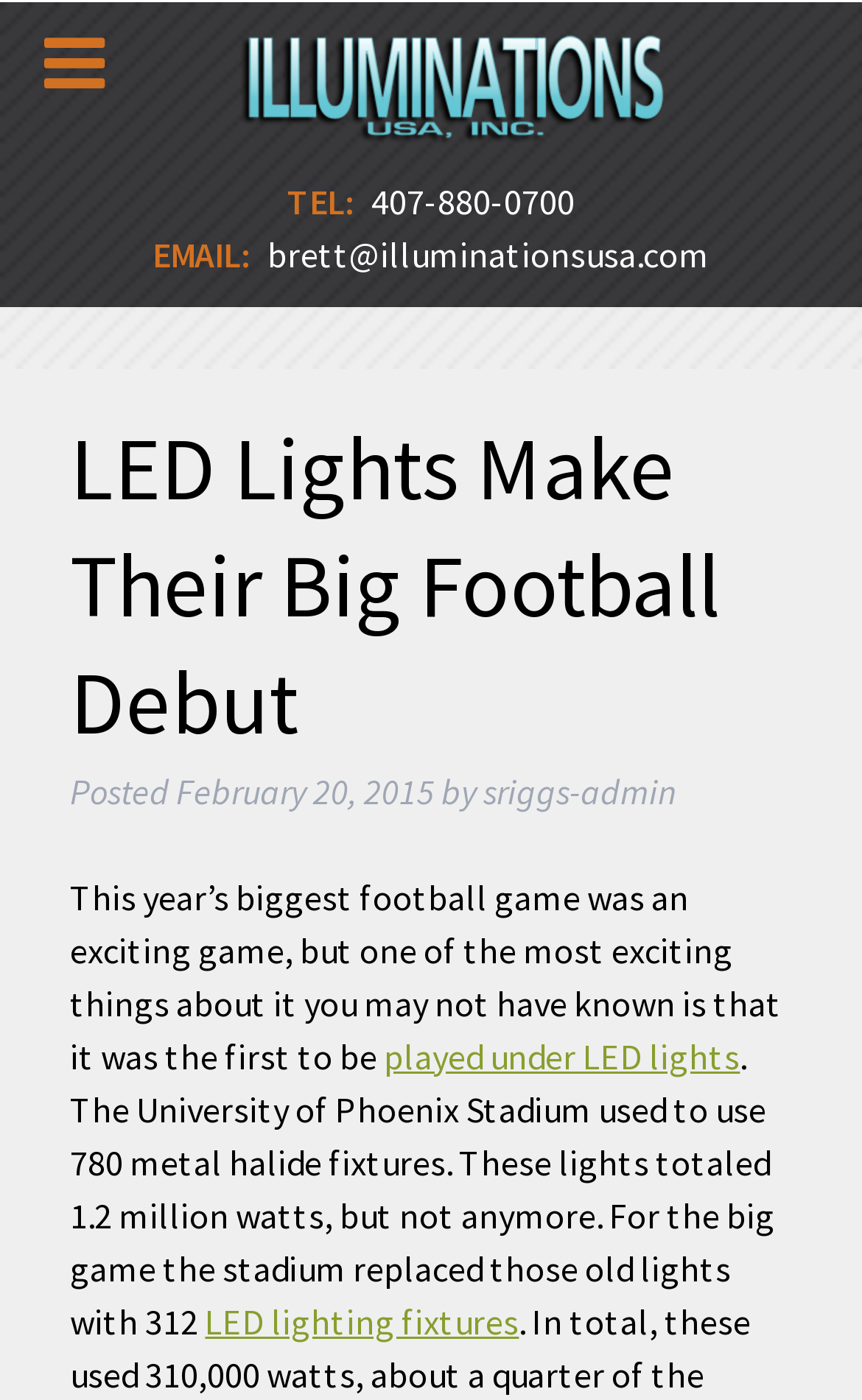From the element description aria-label="Toggle Menu", predict the bounding box coordinates of the UI element. The coordinates must be specified in the format (top-left x, top-left y, bottom-right x, bottom-right y) and should be within the 0 to 1 range.

[0.0, 0.0, 0.172, 0.096]